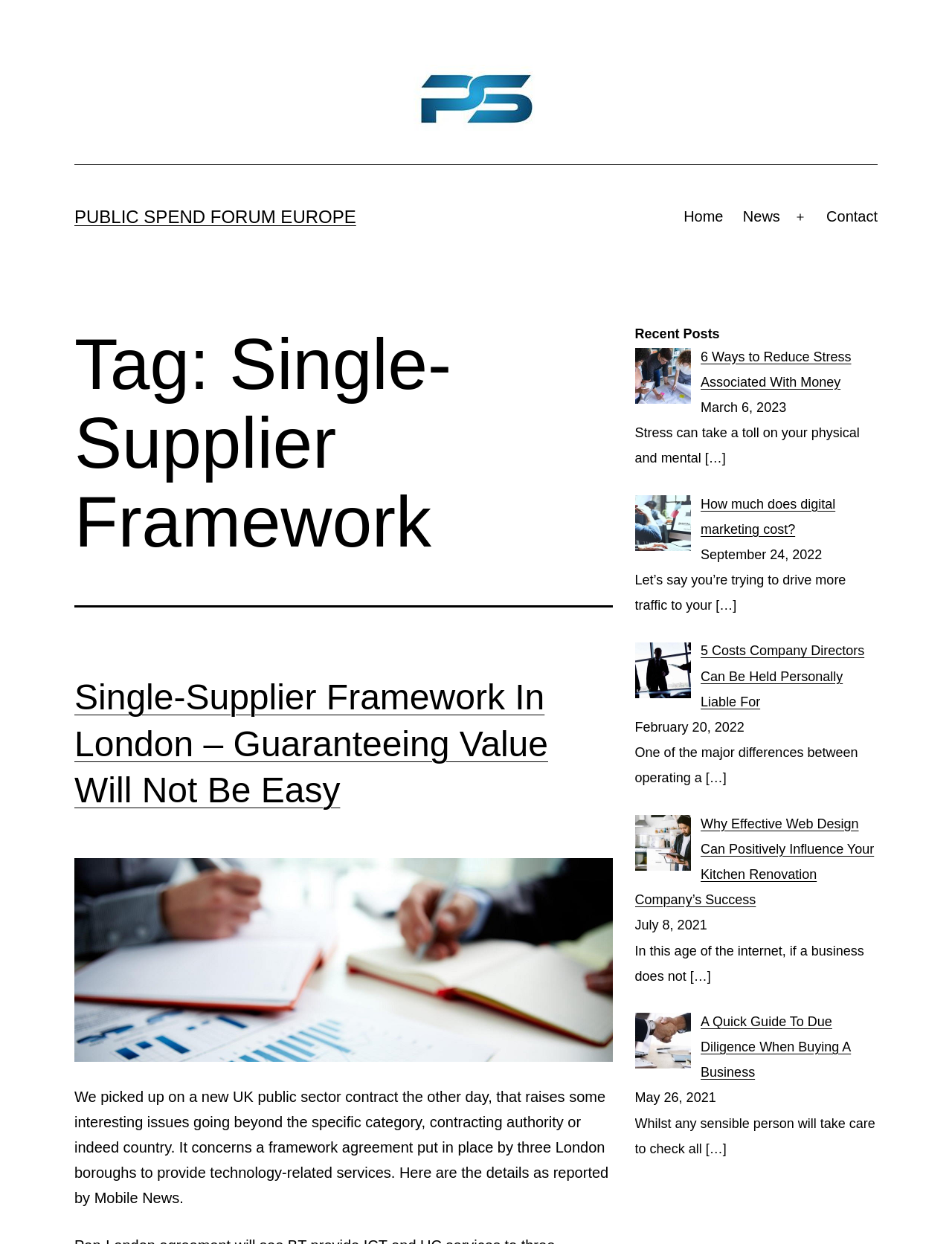What is the name of the website?
Observe the image and answer the question with a one-word or short phrase response.

Public Spend Forum